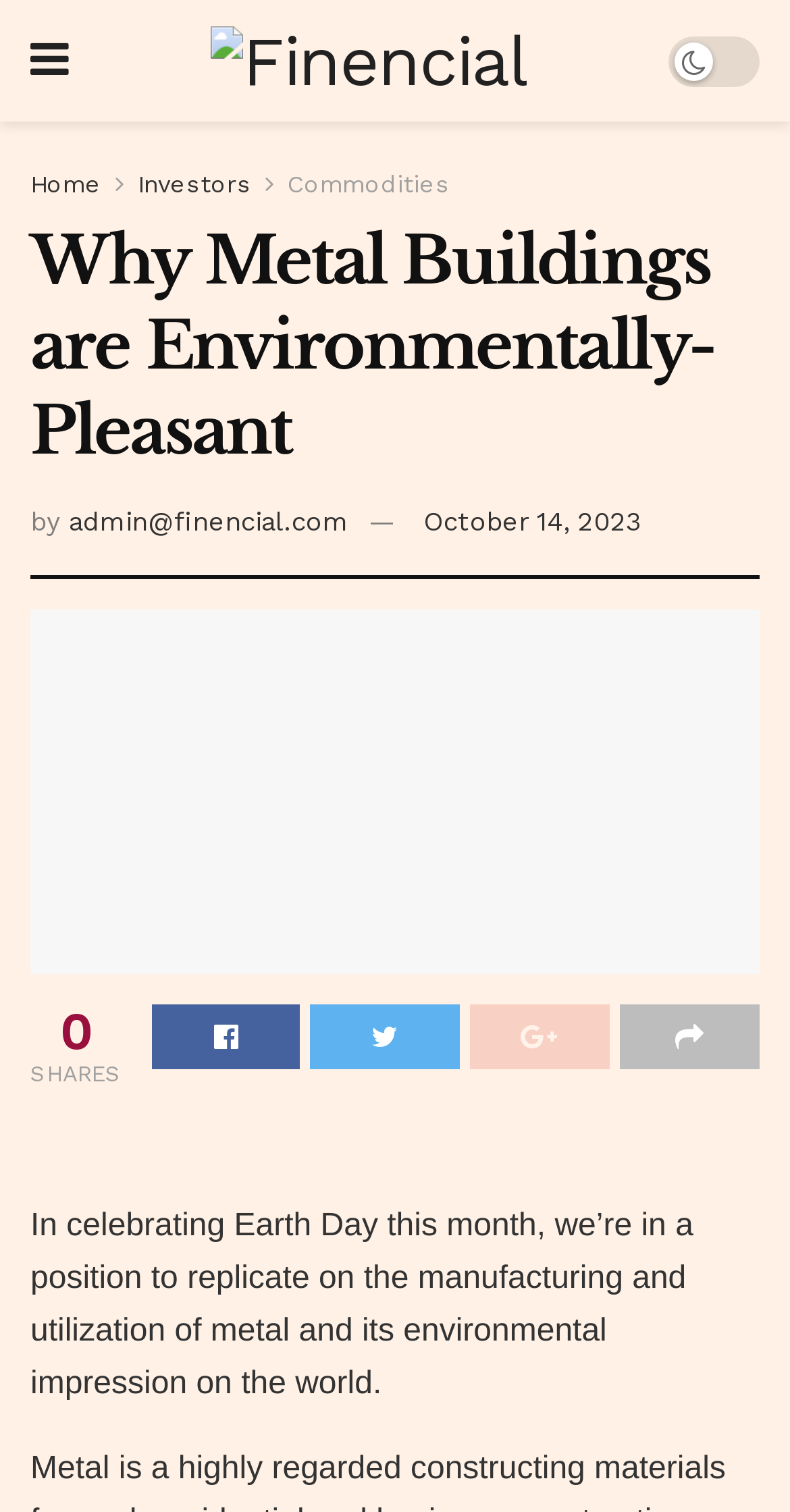What is the purpose of the social media links?
Give a single word or phrase as your answer by examining the image.

Sharing the article